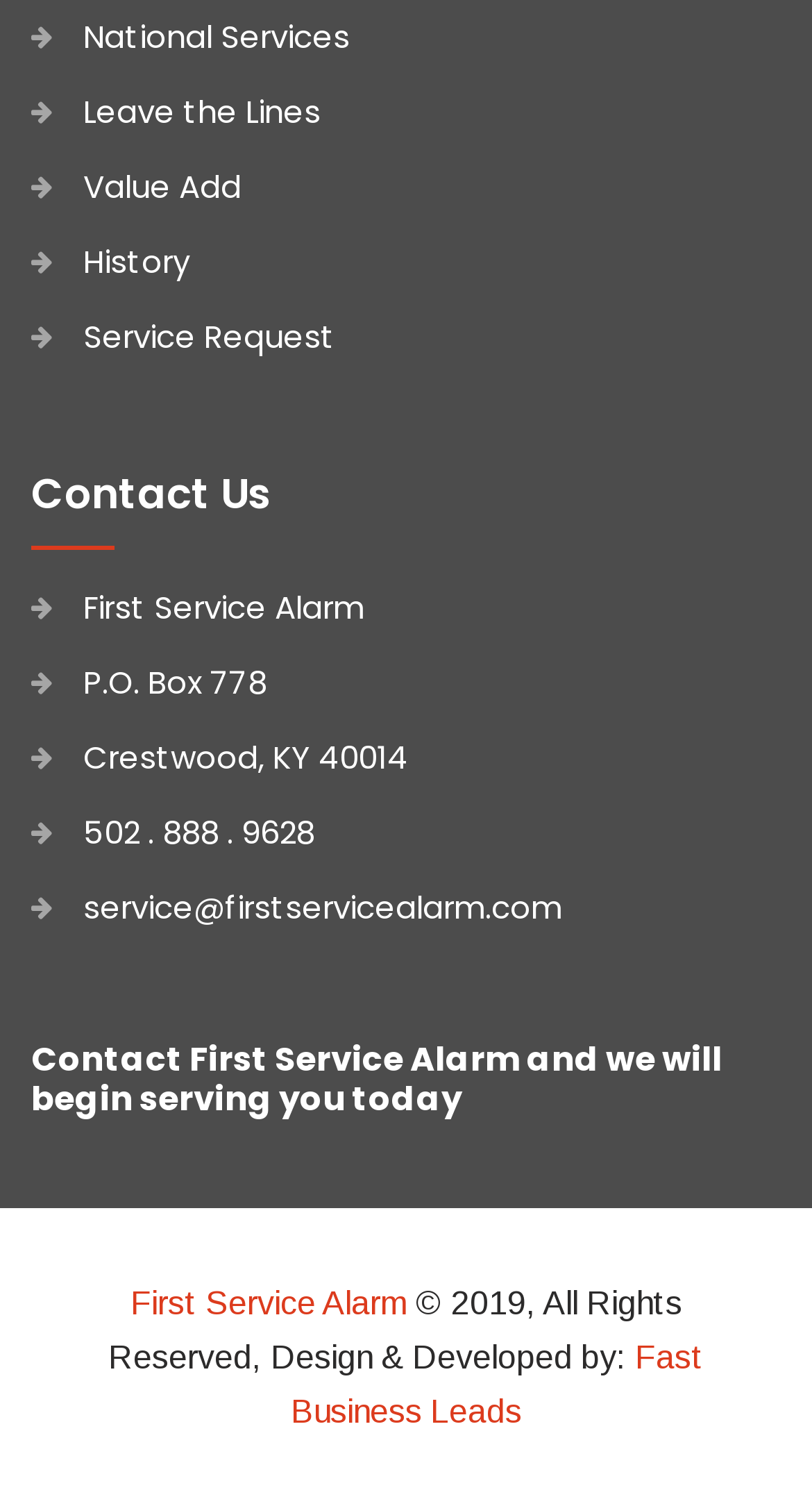Locate the bounding box coordinates of the clickable region necessary to complete the following instruction: "View Contact Us". Provide the coordinates in the format of four float numbers between 0 and 1, i.e., [left, top, right, bottom].

[0.038, 0.311, 0.962, 0.344]